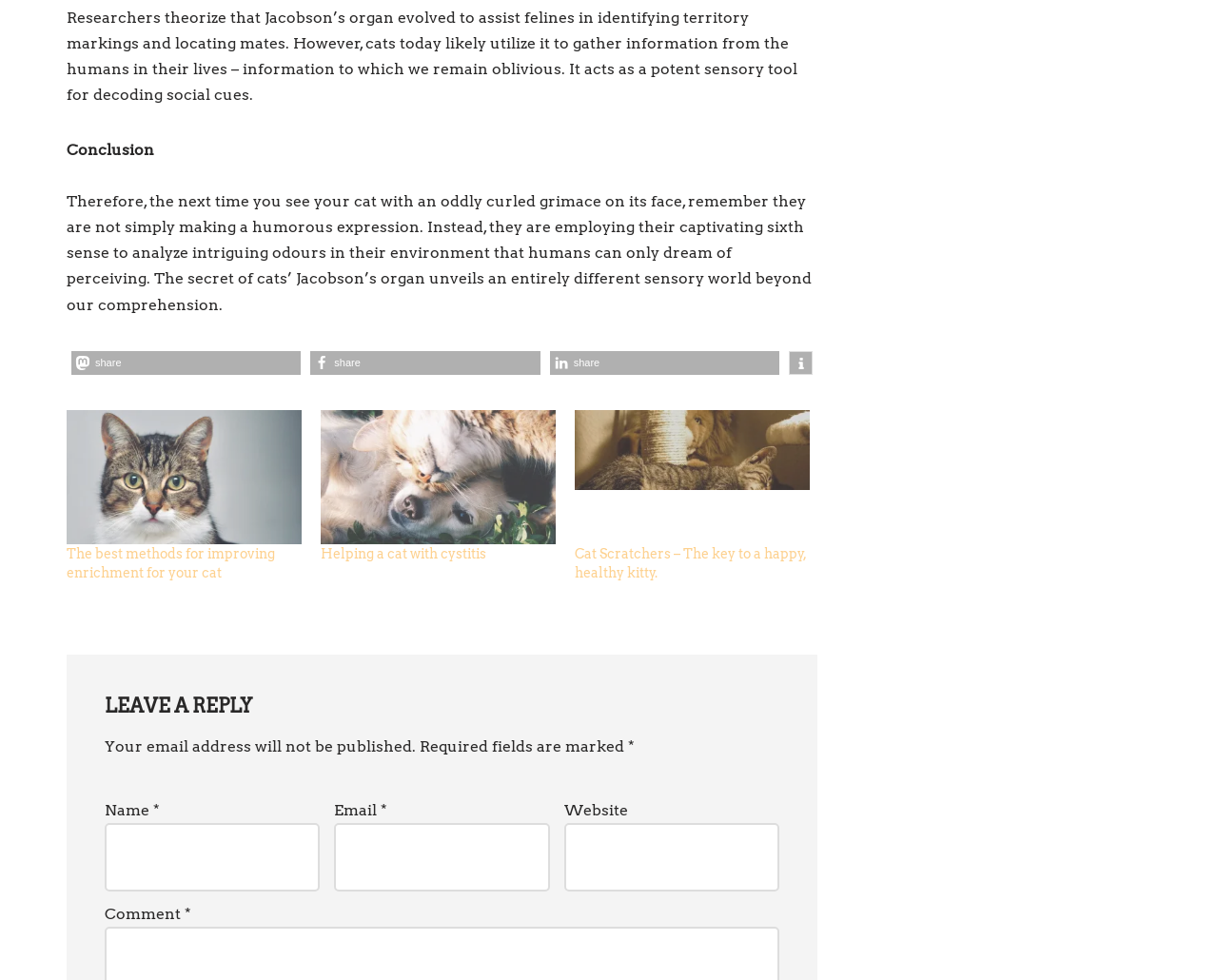Specify the bounding box coordinates of the element's region that should be clicked to achieve the following instruction: "Leave a reply". The bounding box coordinates consist of four float numbers between 0 and 1, in the format [left, top, right, bottom].

[0.086, 0.707, 0.64, 0.734]